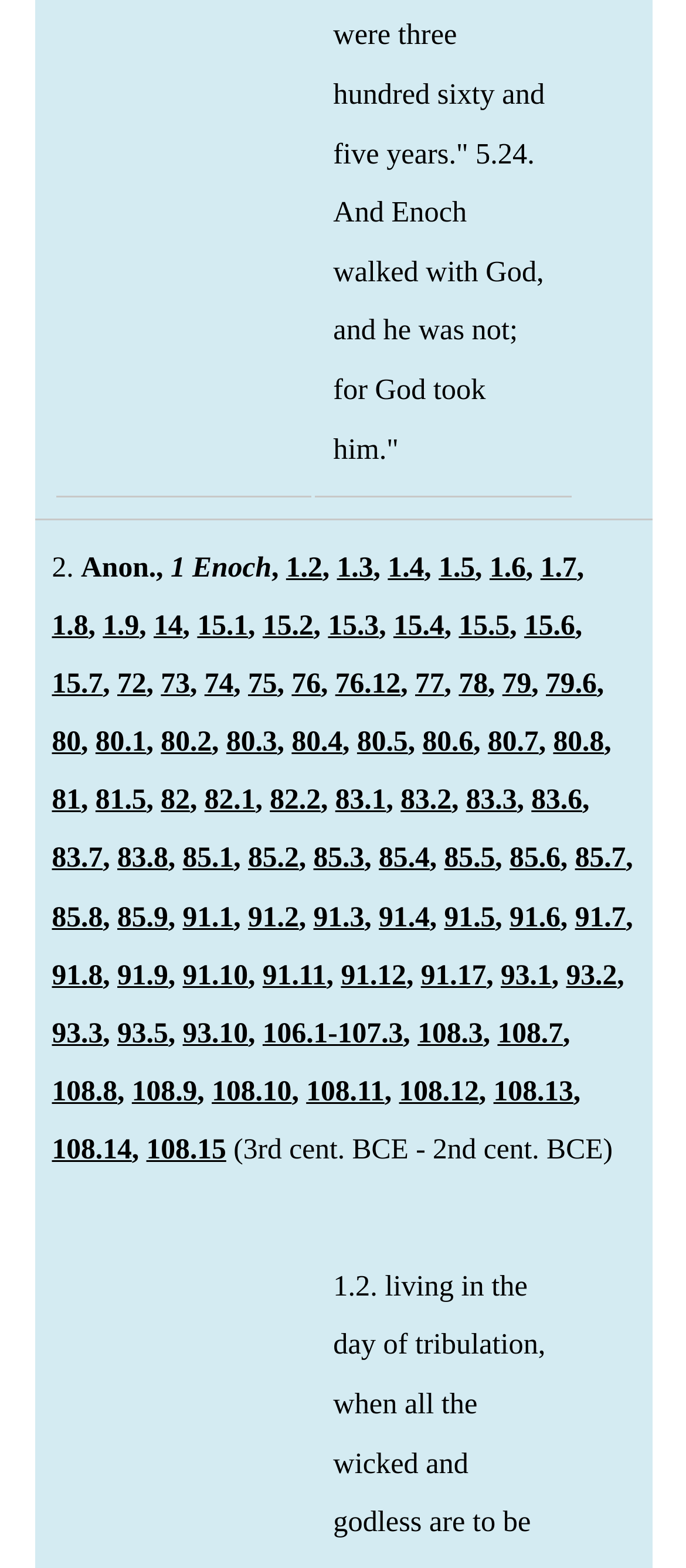Please reply with a single word or brief phrase to the question: 
How are the links separated?

By commas